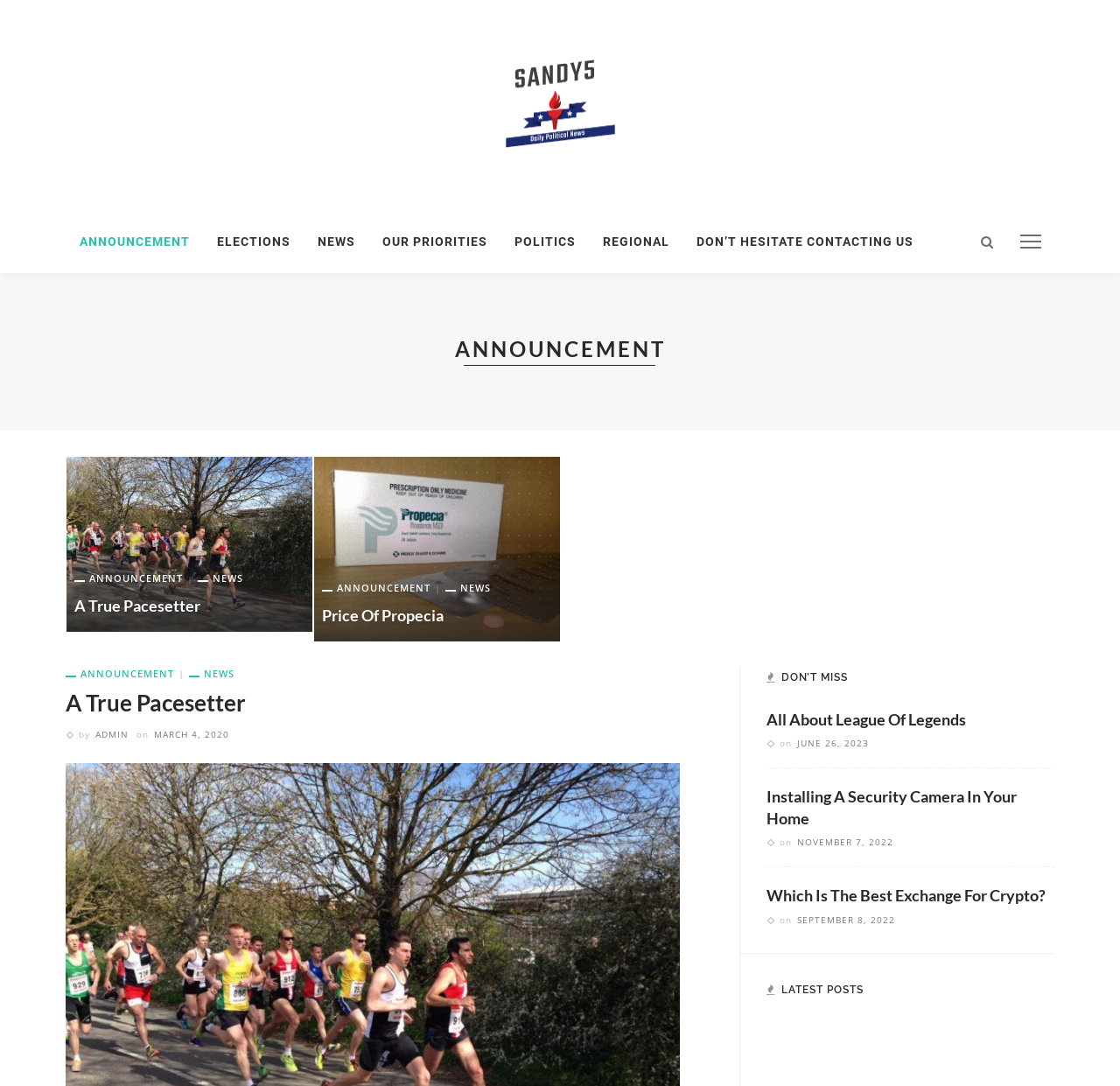Find and specify the bounding box coordinates that correspond to the clickable region for the instruction: "Click on the 'ANNOUNCEMENT' link".

[0.059, 0.193, 0.182, 0.251]